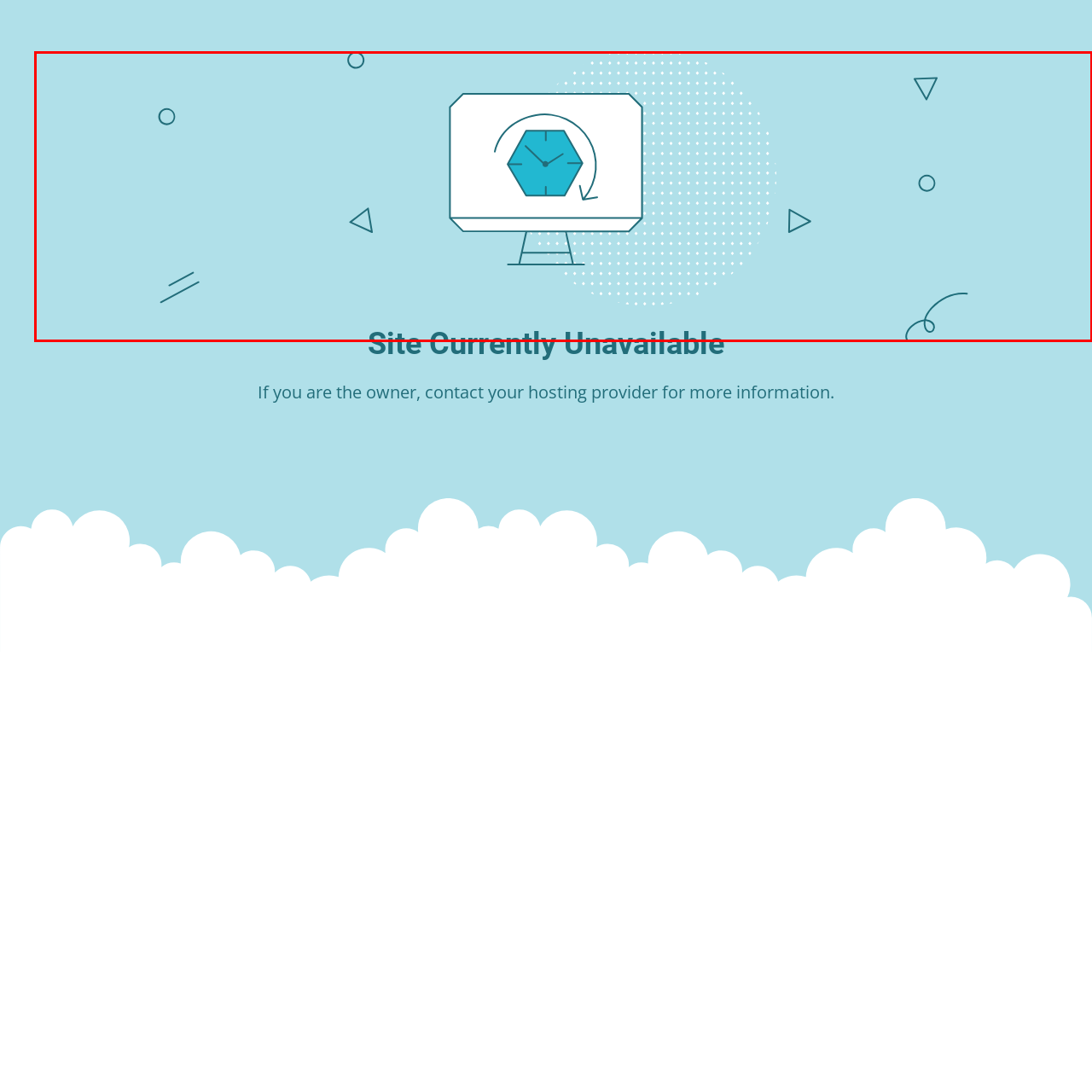What is the color of the background? Please look at the image within the red bounding box and provide a one-word or short-phrase answer based on what you see.

Soft blue